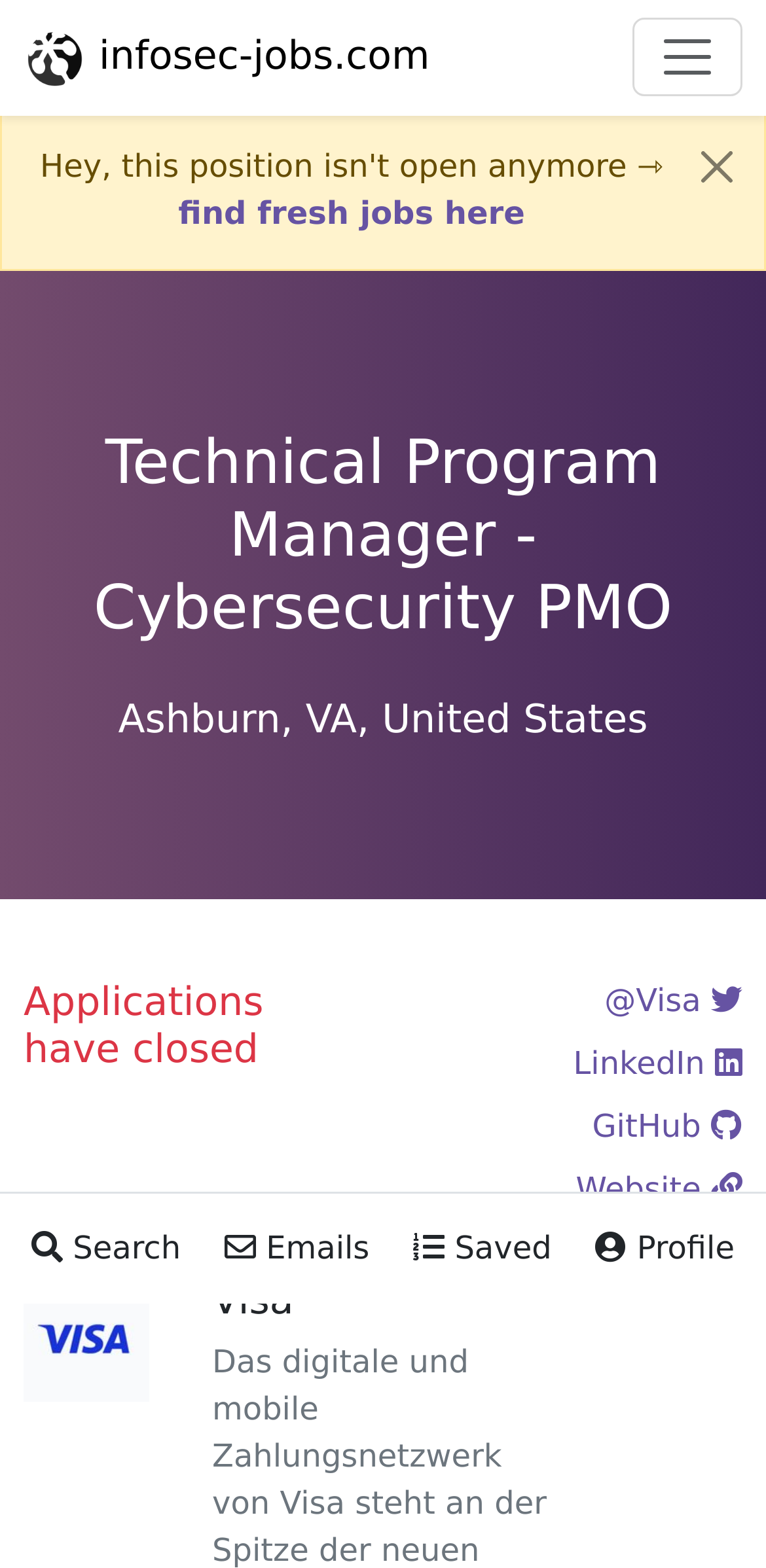Please determine the bounding box coordinates for the UI element described here. Use the format (top-left x, top-left y, bottom-right x, bottom-right y) with values bounded between 0 and 1: infosec-jobs.com

[0.031, 0.01, 0.561, 0.063]